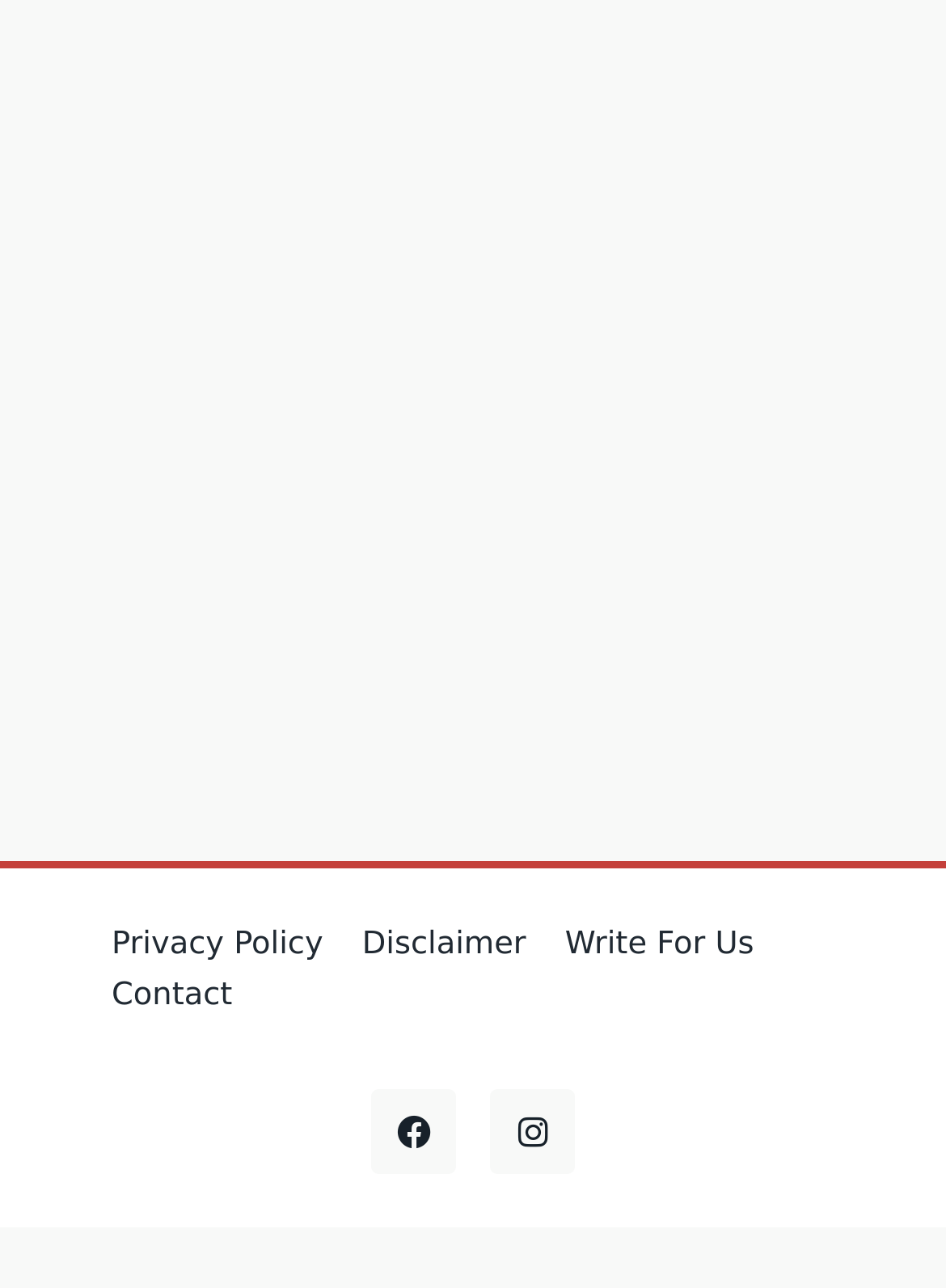Determine the bounding box coordinates of the section I need to click to execute the following instruction: "Click on the 'Posts published on 4 June 2024' link". Provide the coordinates as four float numbers between 0 and 1, i.e., [left, top, right, bottom].

[0.256, 0.113, 0.279, 0.143]